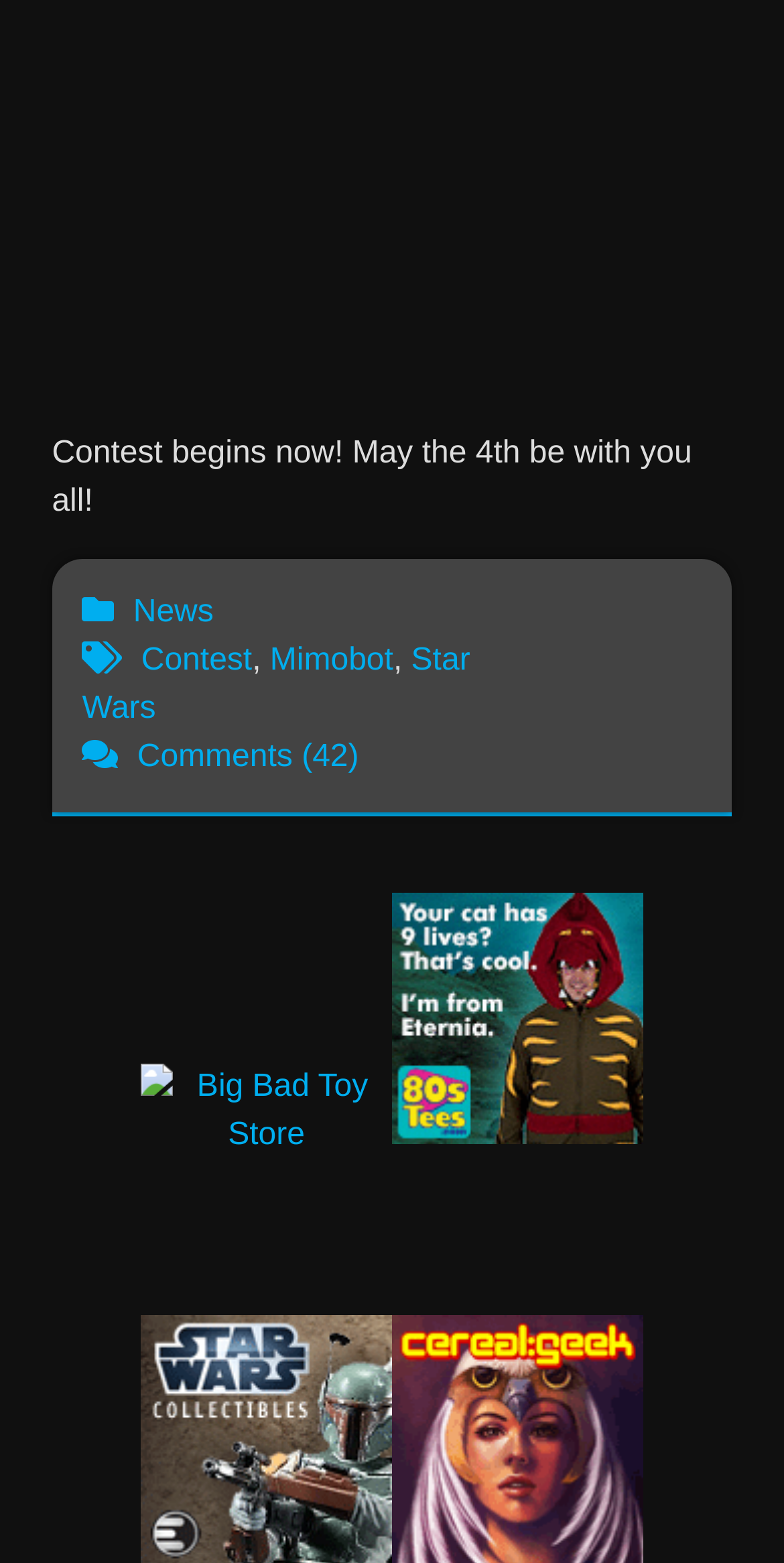What is the theme of the contest?
Refer to the image and answer the question using a single word or phrase.

Star Wars